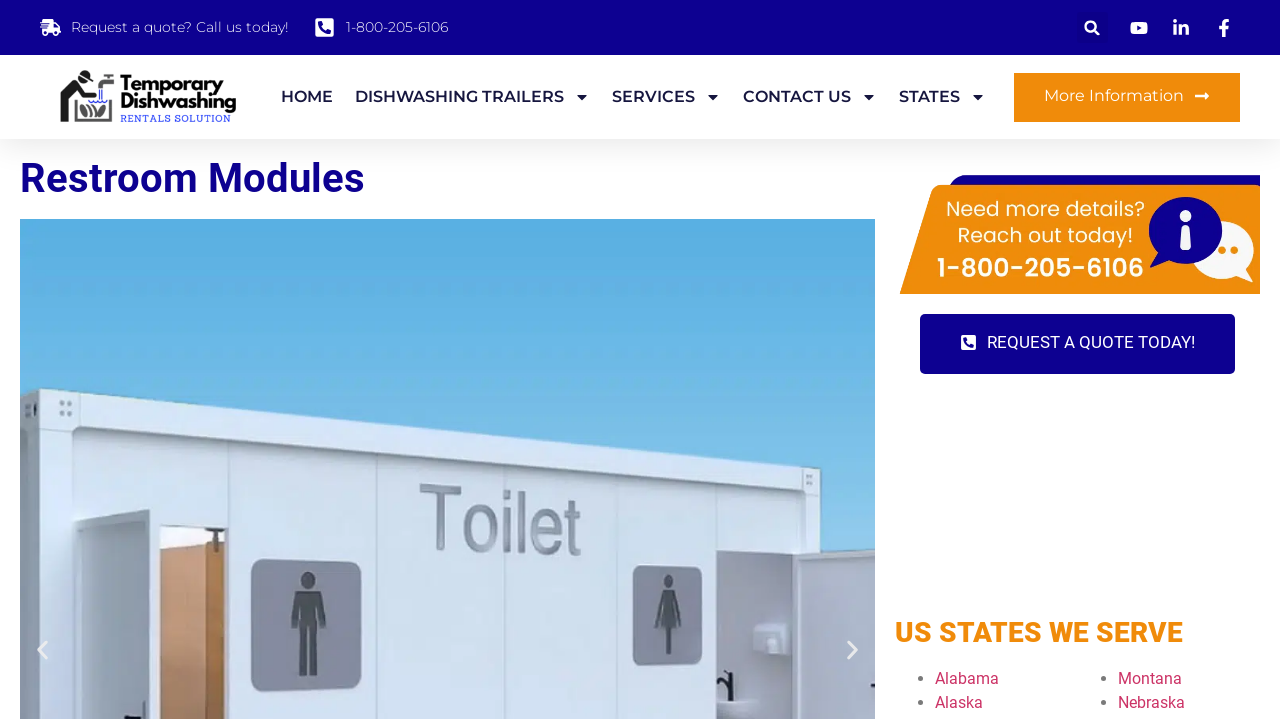Please determine the bounding box coordinates of the element to click on in order to accomplish the following task: "Go to HOME". Ensure the coordinates are four float numbers ranging from 0 to 1, i.e., [left, top, right, bottom].

[0.22, 0.103, 0.26, 0.167]